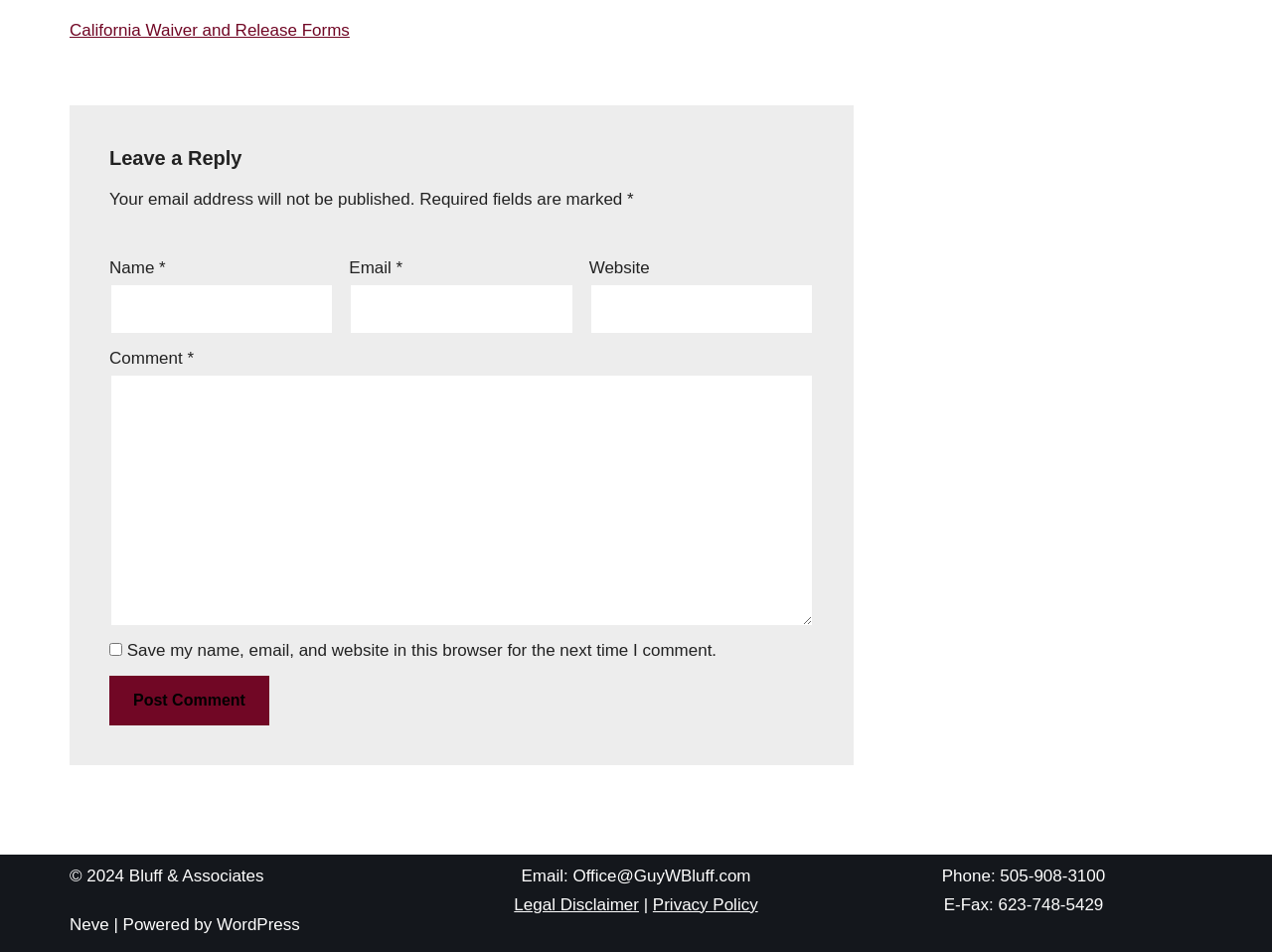What is the name of the website's content management system?
Using the image provided, answer with just one word or phrase.

WordPress